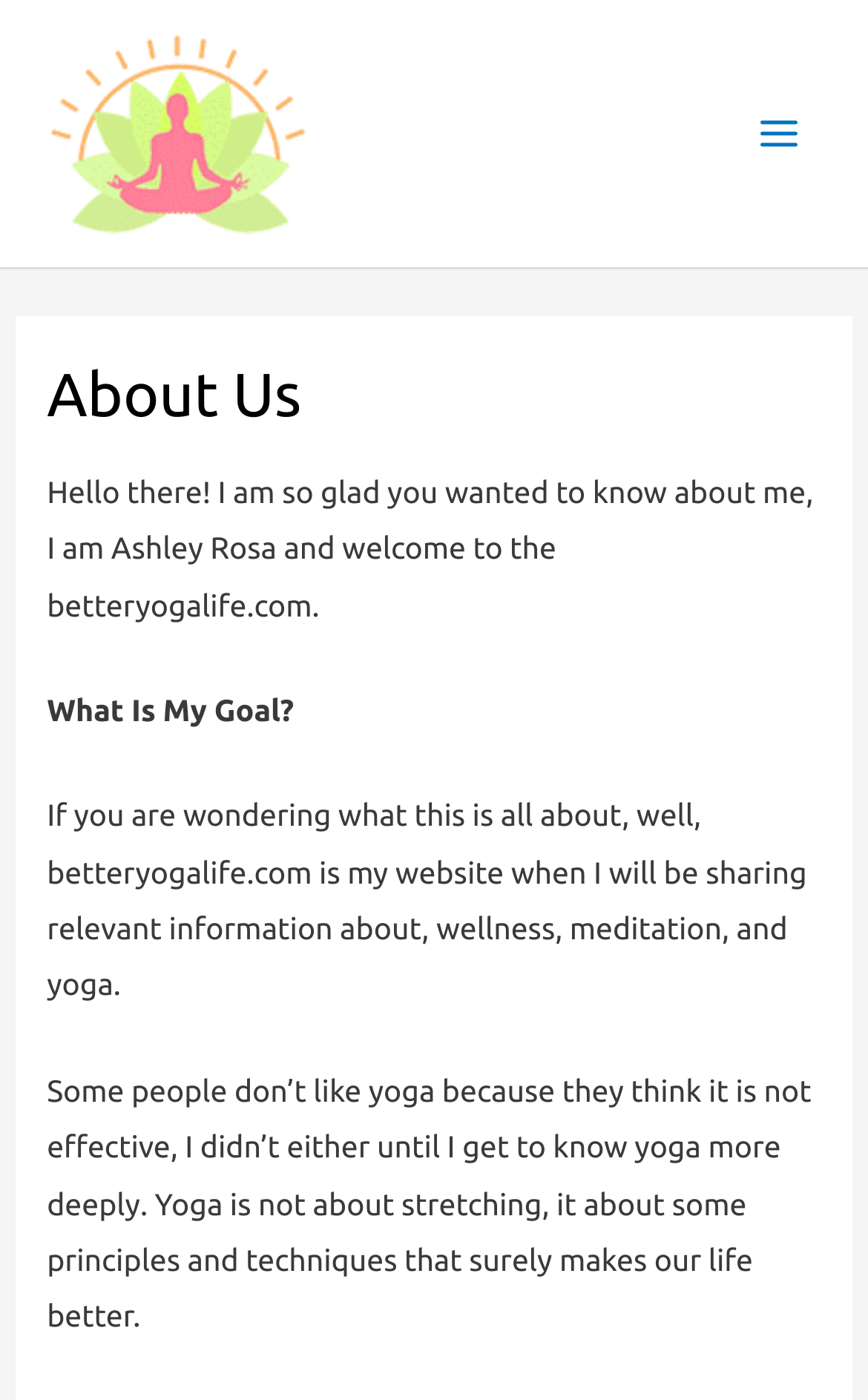Examine the screenshot and answer the question in as much detail as possible: What is the name of the website?

The name of the website is Better Yoga Life, which is mentioned in the link 'better yoga life' and the image 'better yoga life' at the top of the webpage.